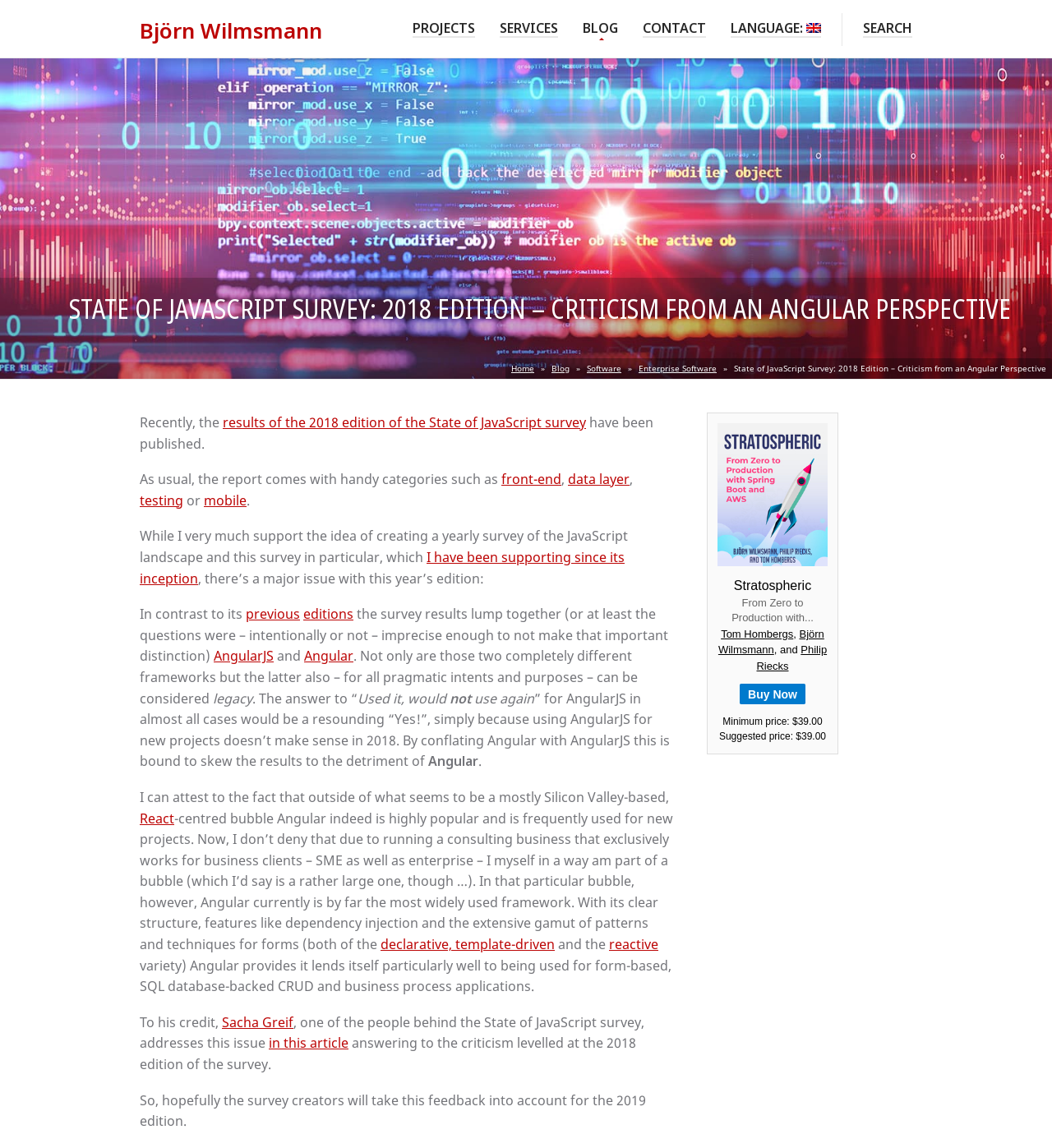Provide your answer in a single word or phrase: 
What is the author's name?

Björn Wilmsmann